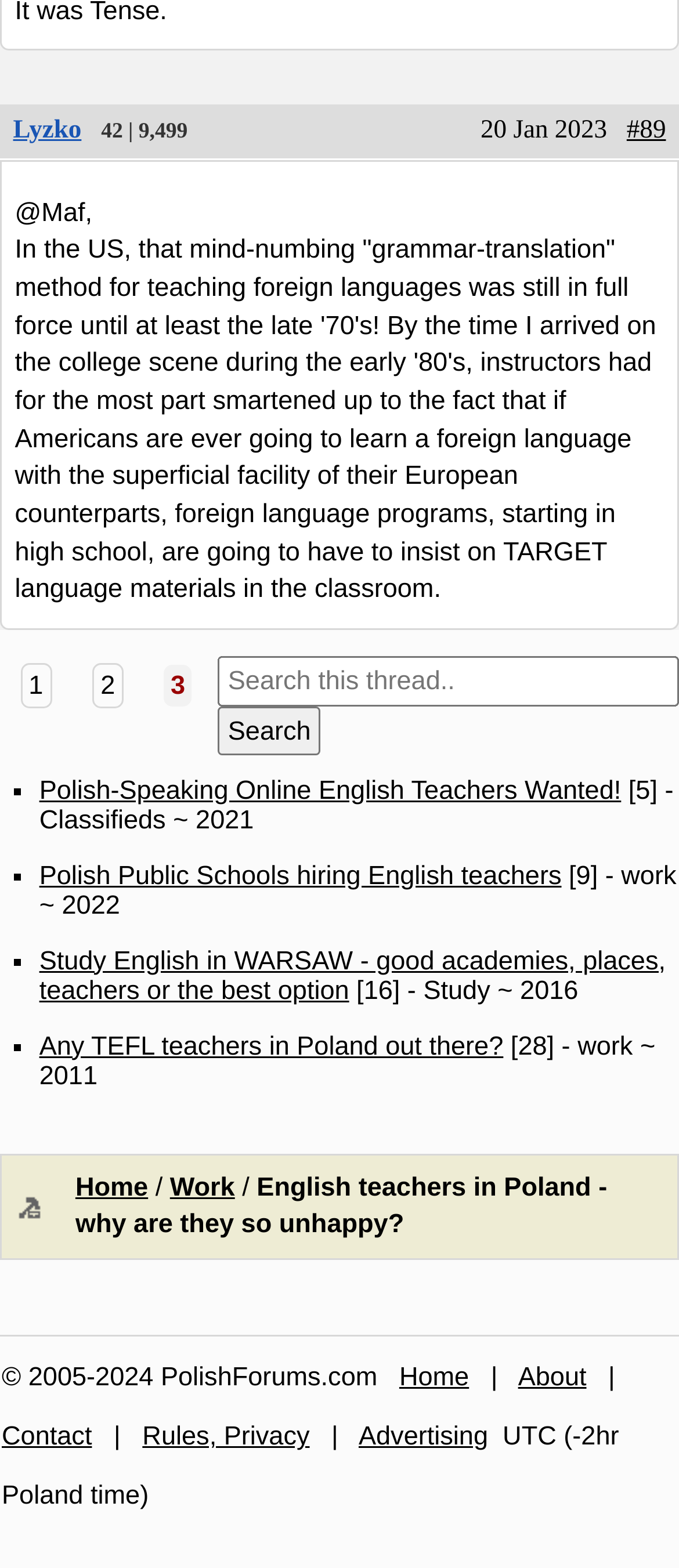Find the bounding box coordinates for the area that should be clicked to accomplish the instruction: "Go to Health & Beauty page".

None